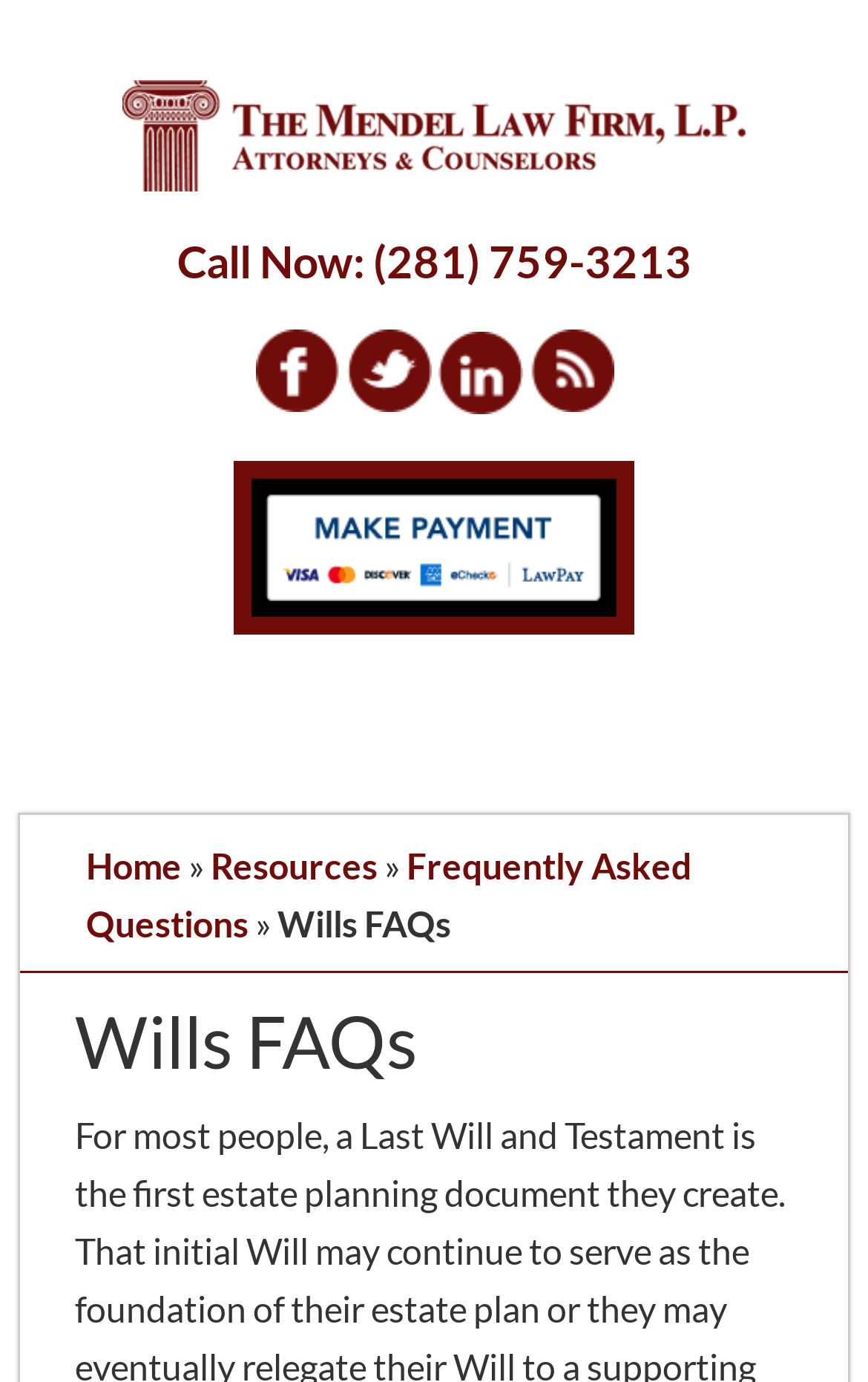Please locate the bounding box coordinates of the element that should be clicked to complete the given instruction: "View 'Frequently Asked Questions'".

[0.099, 0.61, 0.797, 0.682]